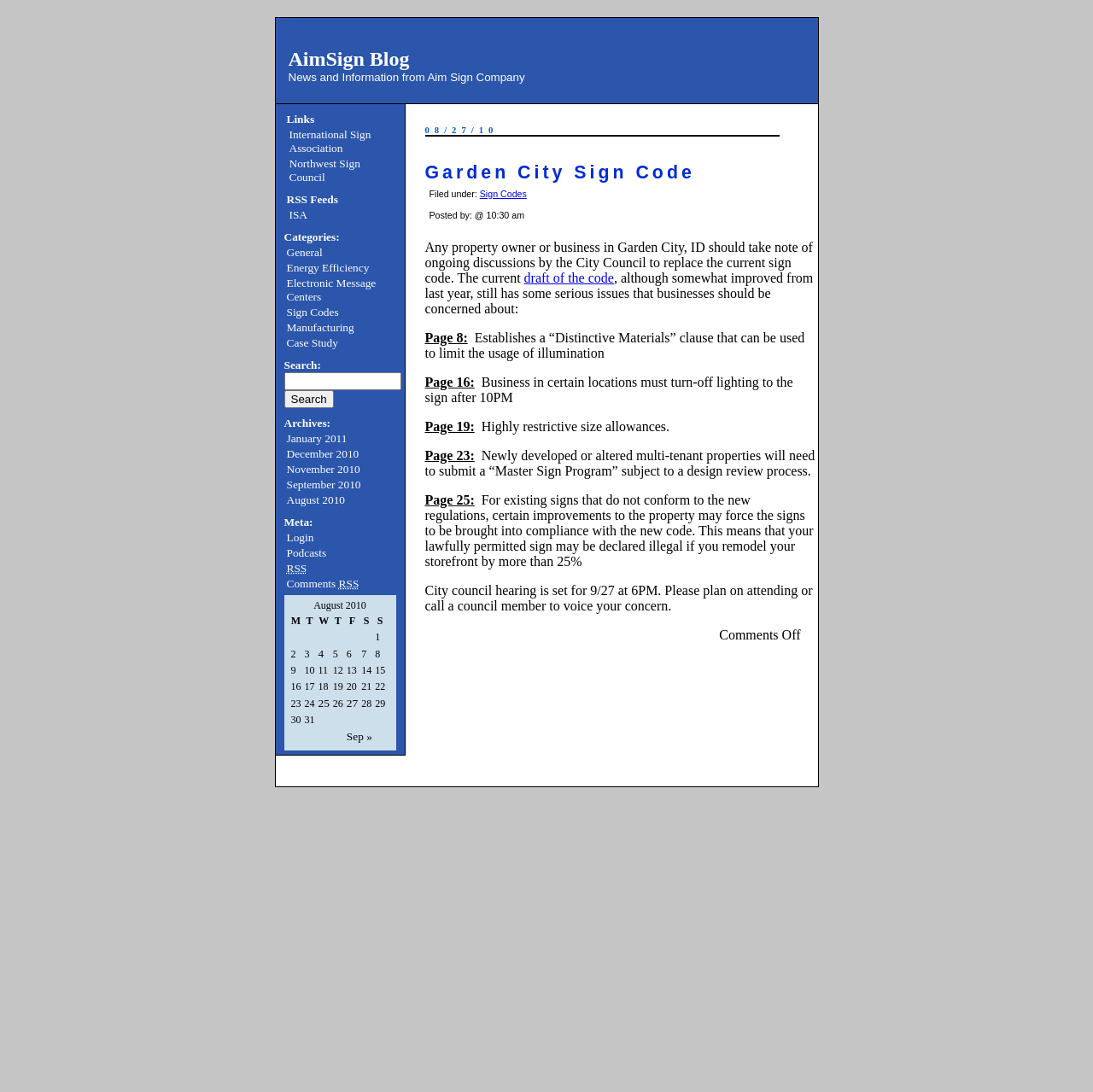Bounding box coordinates should be in the format (top-left x, top-left y, bottom-right x, bottom-right y) and all values should be floating point numbers between 0 and 1. Determine the bounding box coordinate for the UI element described as: Garden City Sign Code

[0.389, 0.149, 0.636, 0.167]